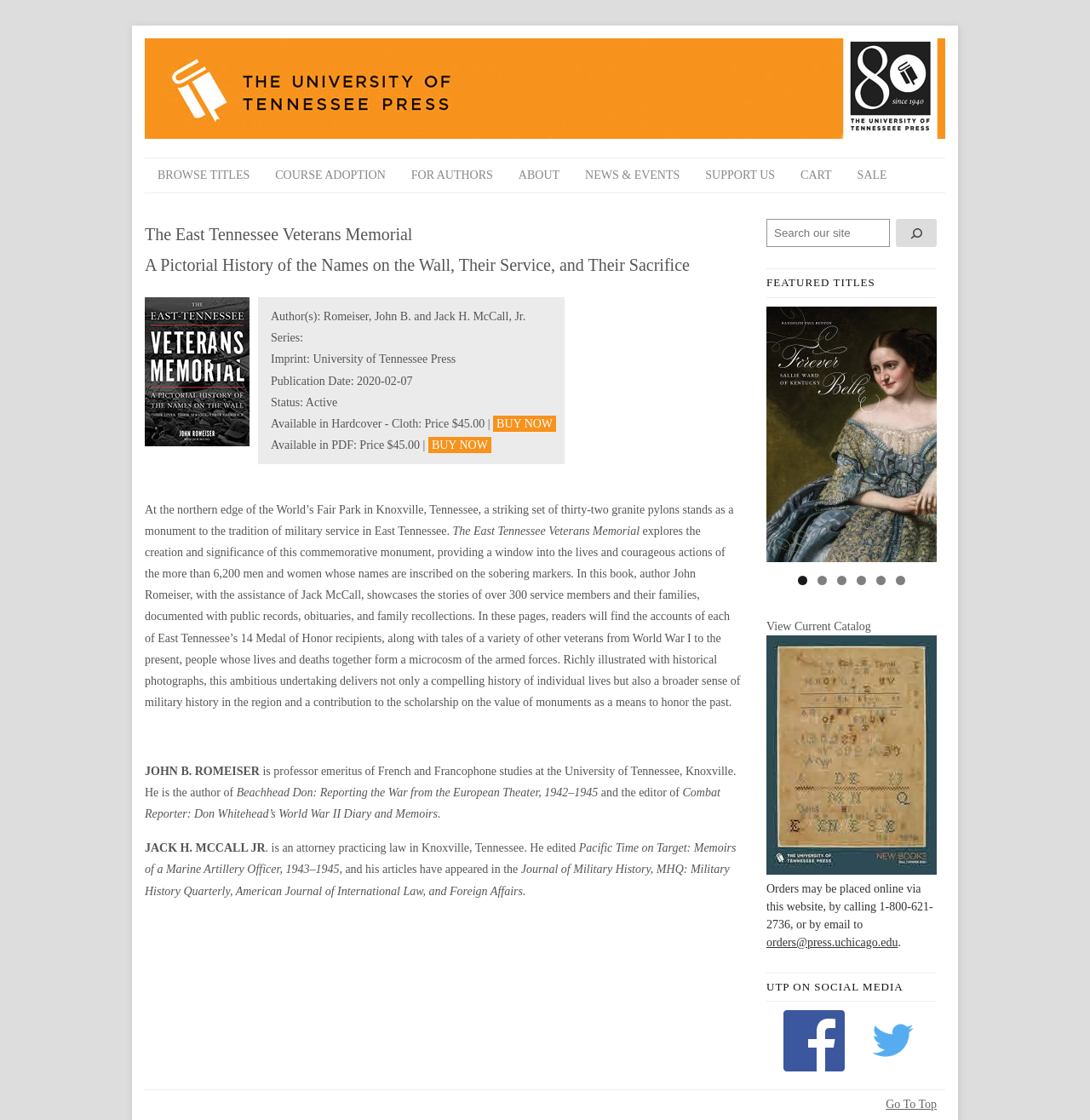What is the price of the book in Hardcover?
Please respond to the question thoroughly and include all relevant details.

The price of the book in Hardcover can be found in the StaticText element 'Available in Hardcover - Cloth: Price $45.00 |' which is located below the book description.